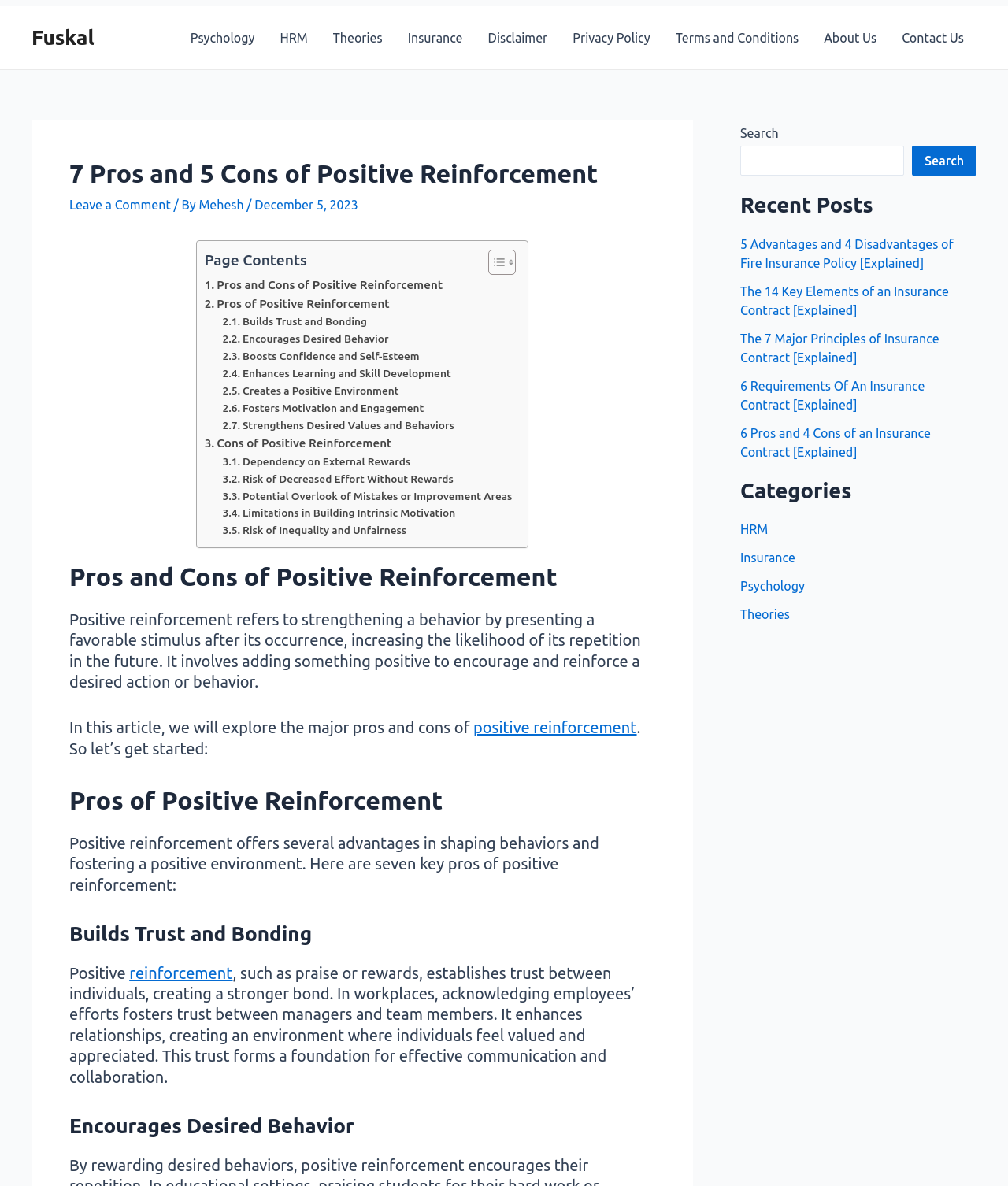What is the text of the webpage's headline?

7 Pros and 5 Cons of Positive Reinforcement